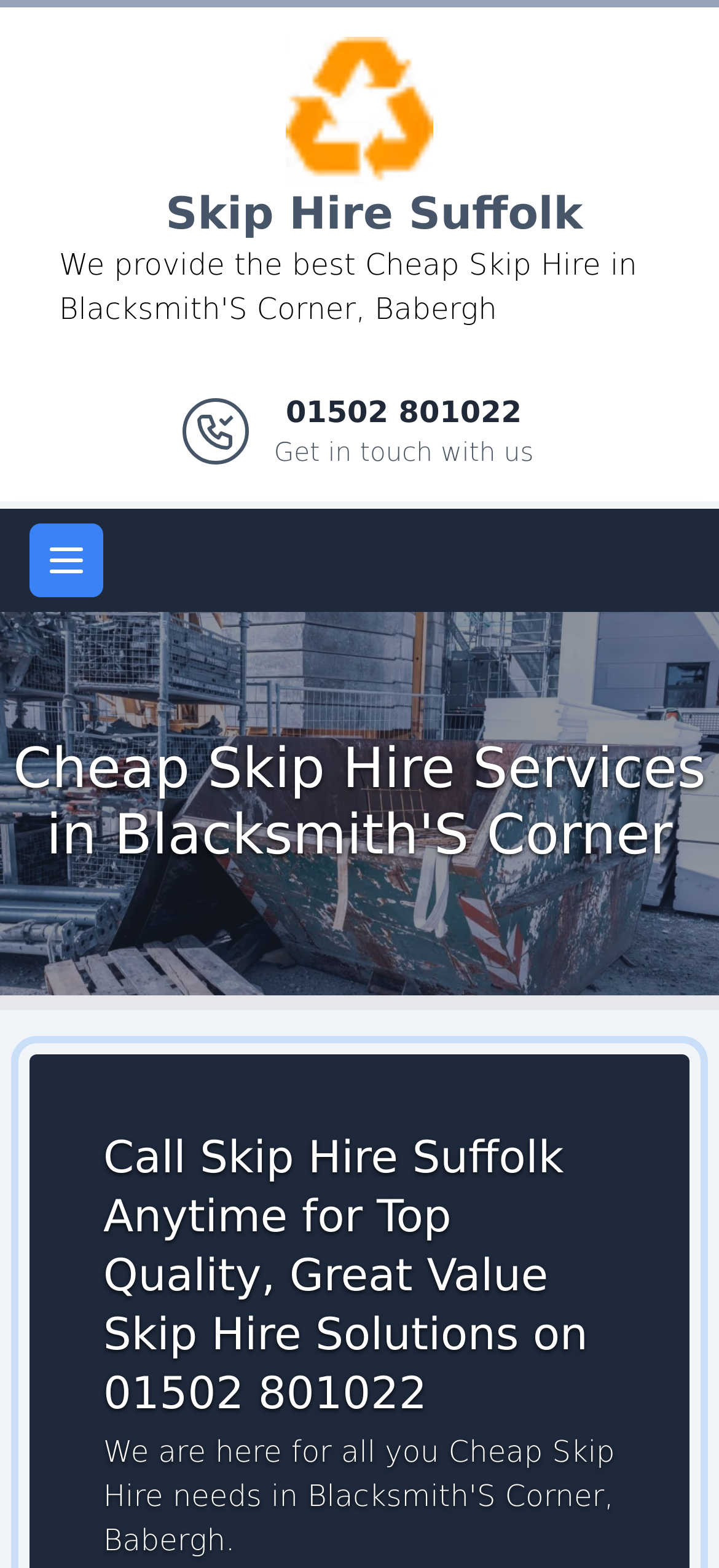What is the logo of Skip Hire Suffolk?
Refer to the screenshot and respond with a concise word or phrase.

Skip Hire Suffolk